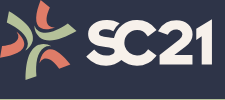Provide a thorough and detailed caption for the image.

The image showcases the logo for SC21, an event focused on high-performance computing and advanced digital technologies. The design features a modern and abstract representation, incorporating dynamic shapes in muted colors like green and coral, alongside the bold and clear lettering "SC21." This logo reflects the innovative and collaborative spirit of the conference, making it recognizable and appealing to attendees and participants in the fields of computing, research, and technology. The background is a dark hue, which accentuates the vibrant colors of the logo, underscoring the event's emphasis on cutting-edge developments and community engagement in computational science.